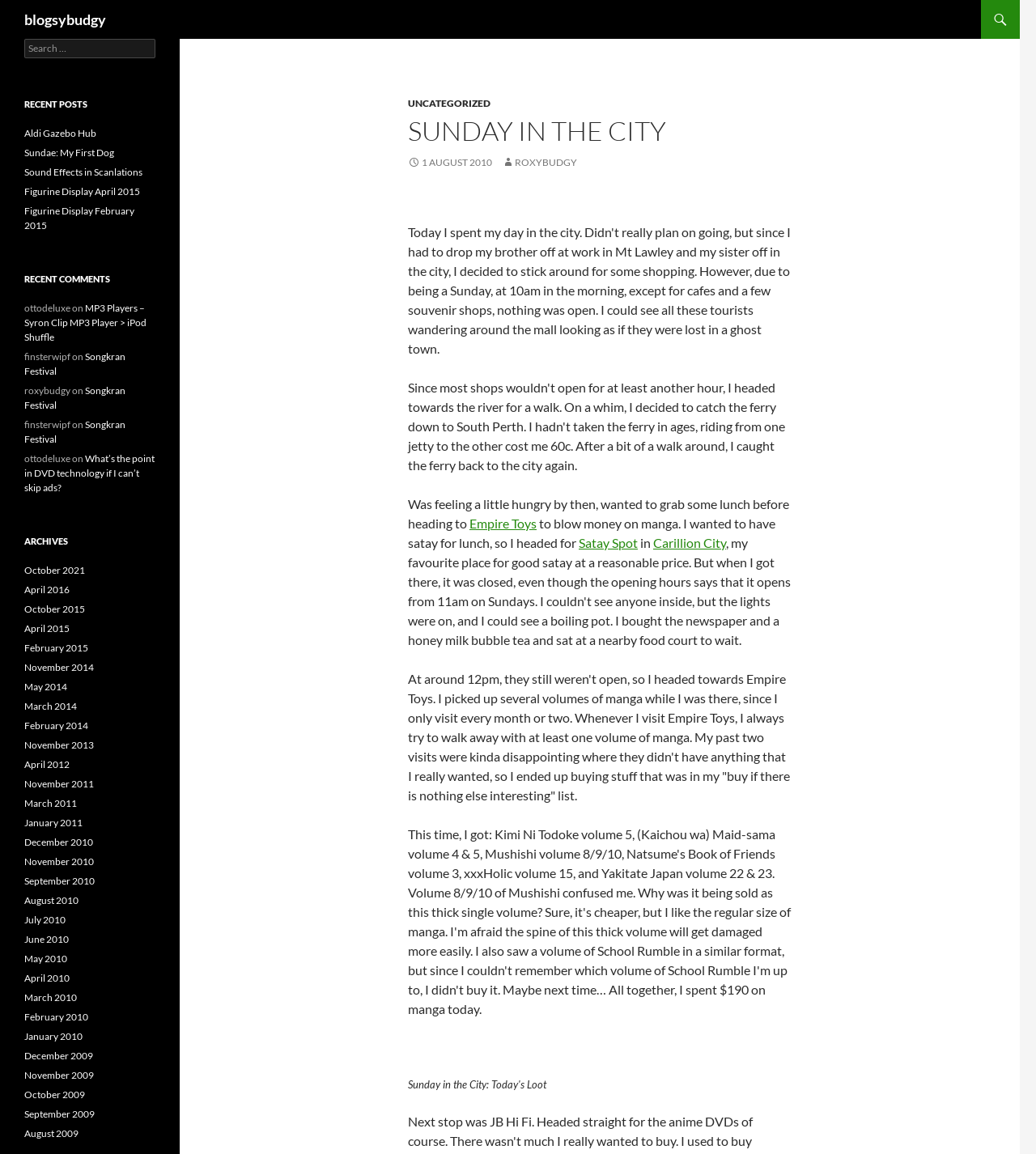Show the bounding box coordinates of the region that should be clicked to follow the instruction: "Search for something."

[0.023, 0.034, 0.15, 0.05]